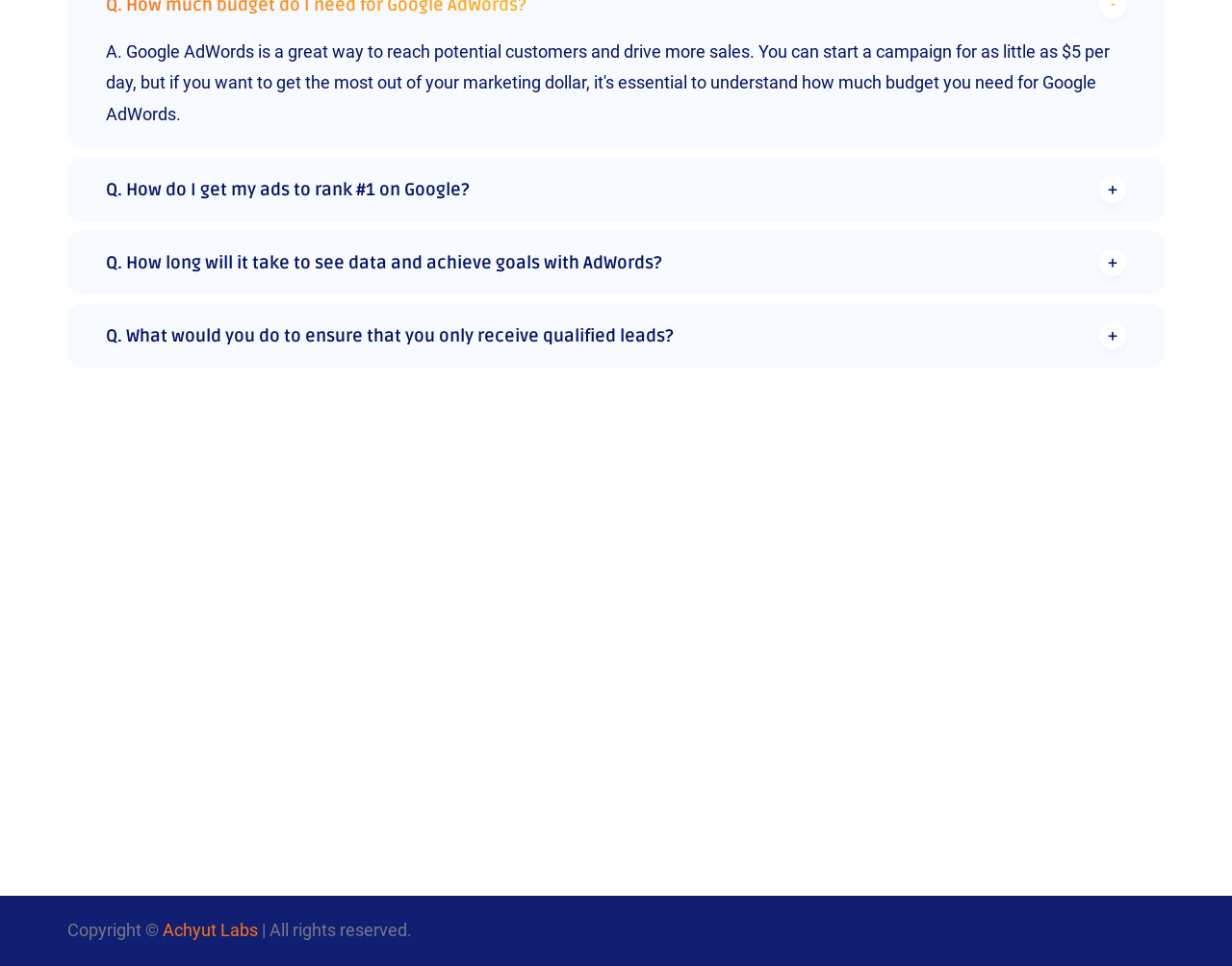Please specify the bounding box coordinates of the element that should be clicked to execute the given instruction: 'Share on Facebook'. Ensure the coordinates are four float numbers between 0 and 1, expressed as [left, top, right, bottom].

None